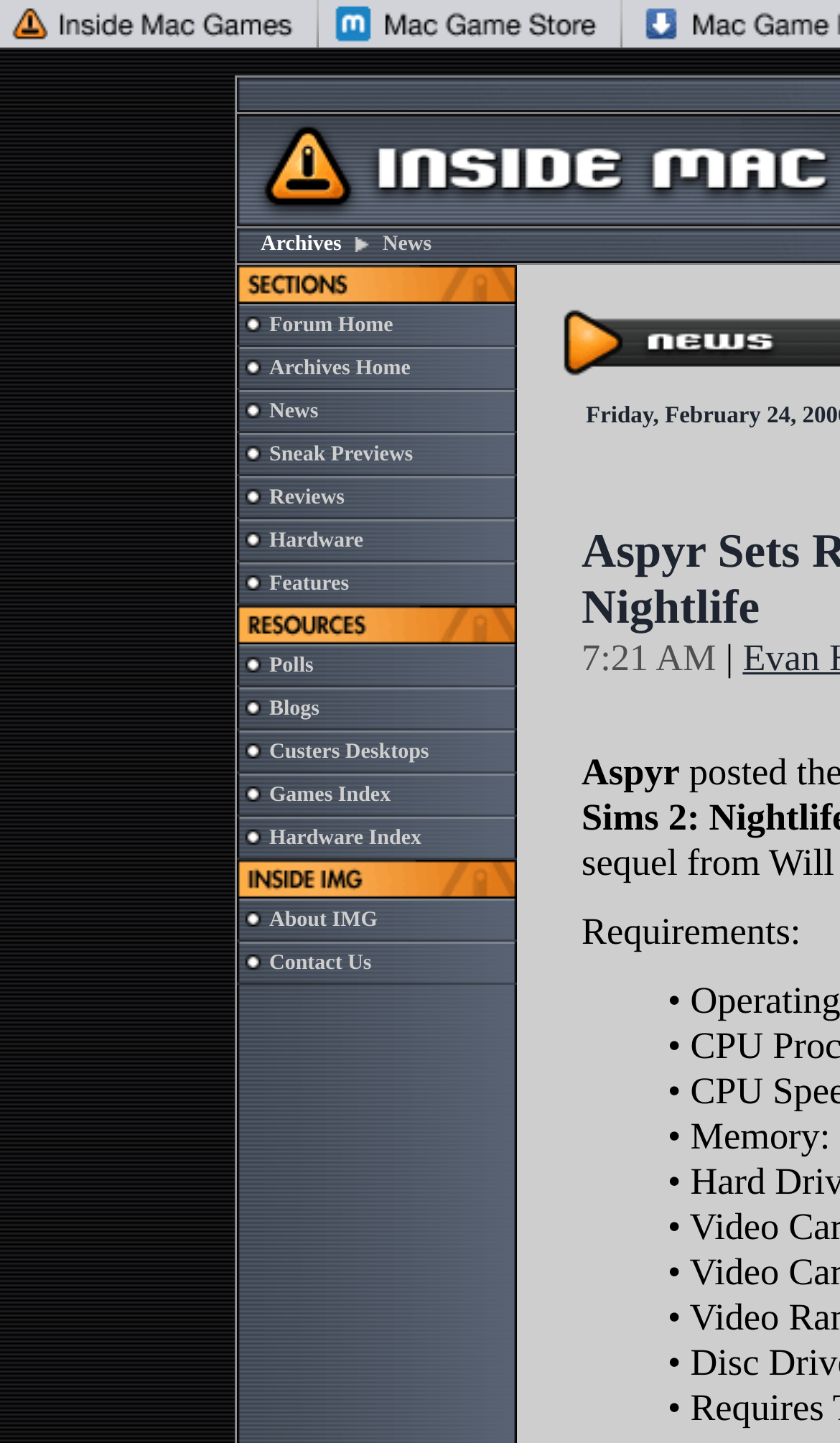Use a single word or phrase to answer the question:
What is the text of the link in the third row of the table?

Forum Home